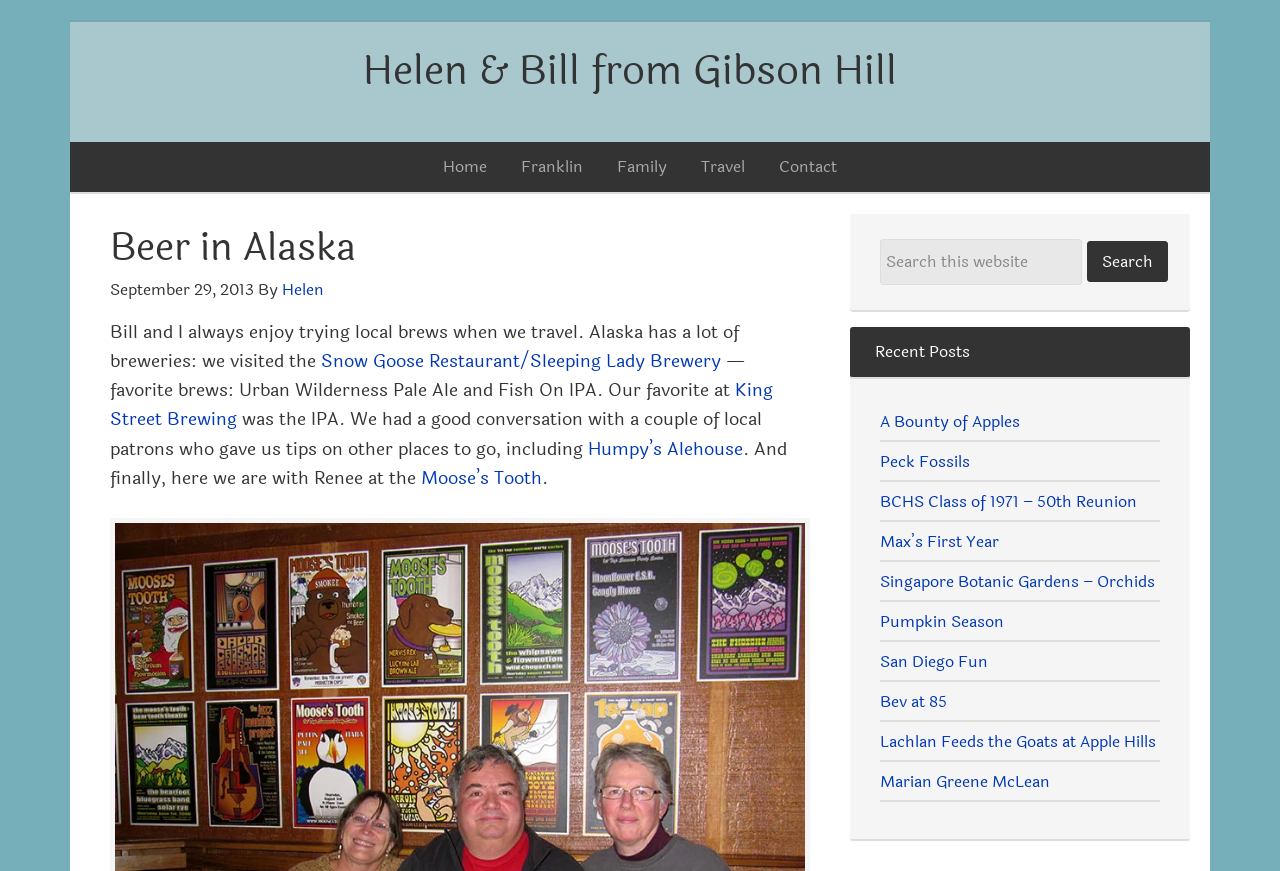What is the name of the brewery mentioned in the first paragraph? Look at the image and give a one-word or short phrase answer.

Snow Goose Restaurant/Sleeping Lady Brewery